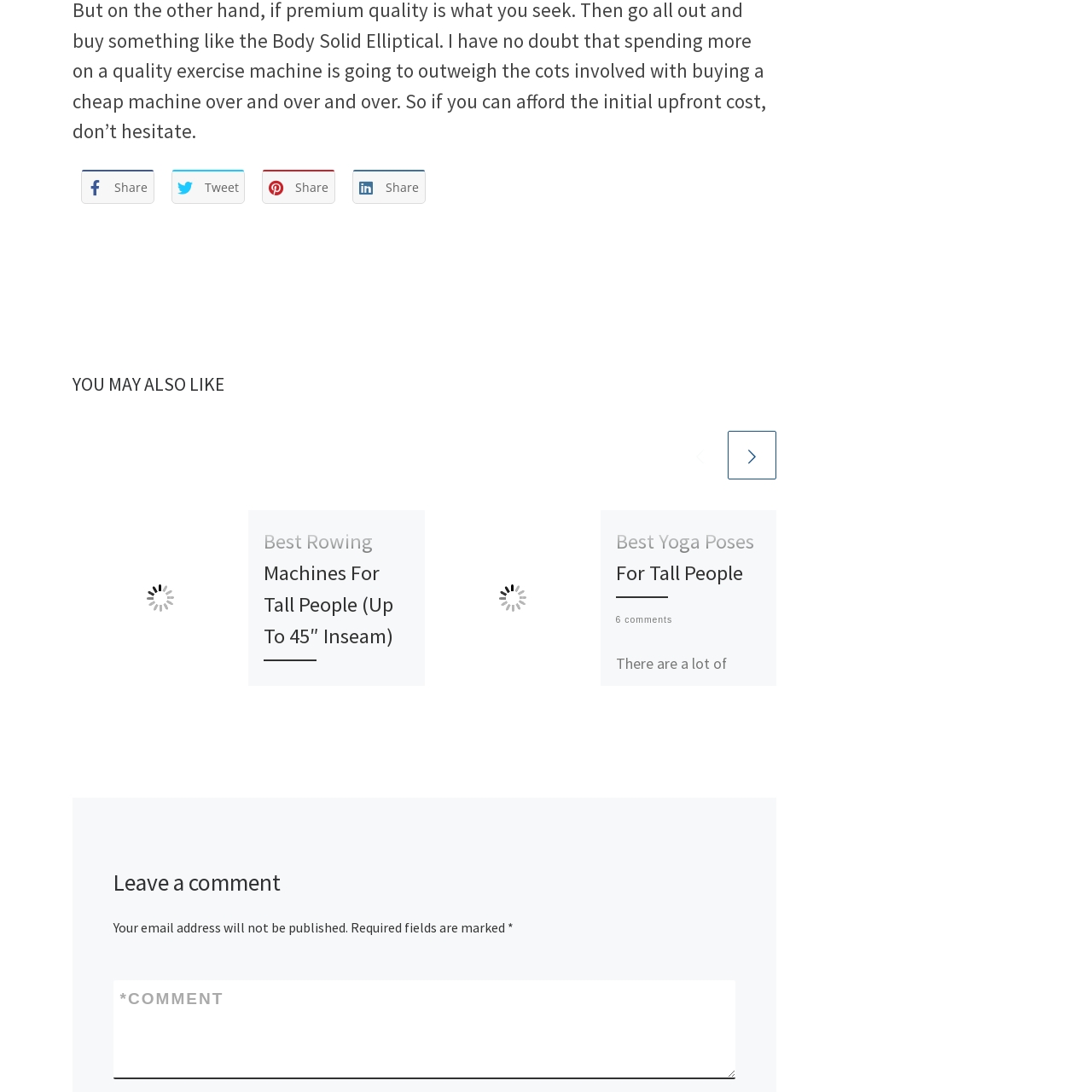Offer a detailed explanation of the image encased within the red boundary.

The image visually represents a rowing machine, specifically emphasizing its suitability for tall individuals. Accompanying an article focused on the best rowing machines for taller users, the image aims to attract readers by highlighting ergonomic design and adaptability. The associated text discusses challenges faced by taller people with standard rowing equipment, underlining the importance of selecting wisely to enhance the rowing experience. This image serves as a compelling visual cue, effectively blending informational and promotional elements for the target audience.